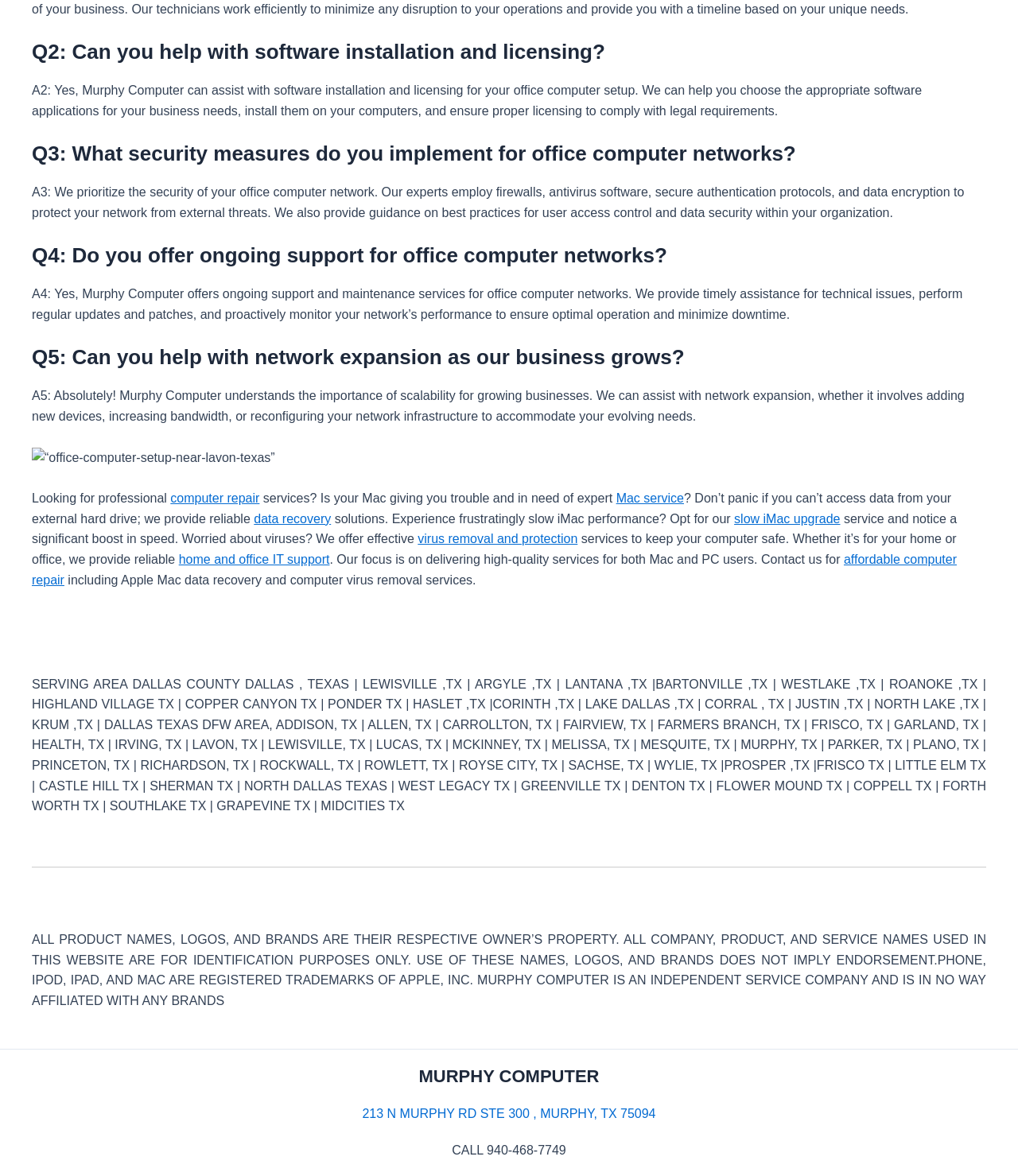Provide a single word or phrase to answer the given question: 
What is the focus of Murphy Computer?

Delivering high-quality services